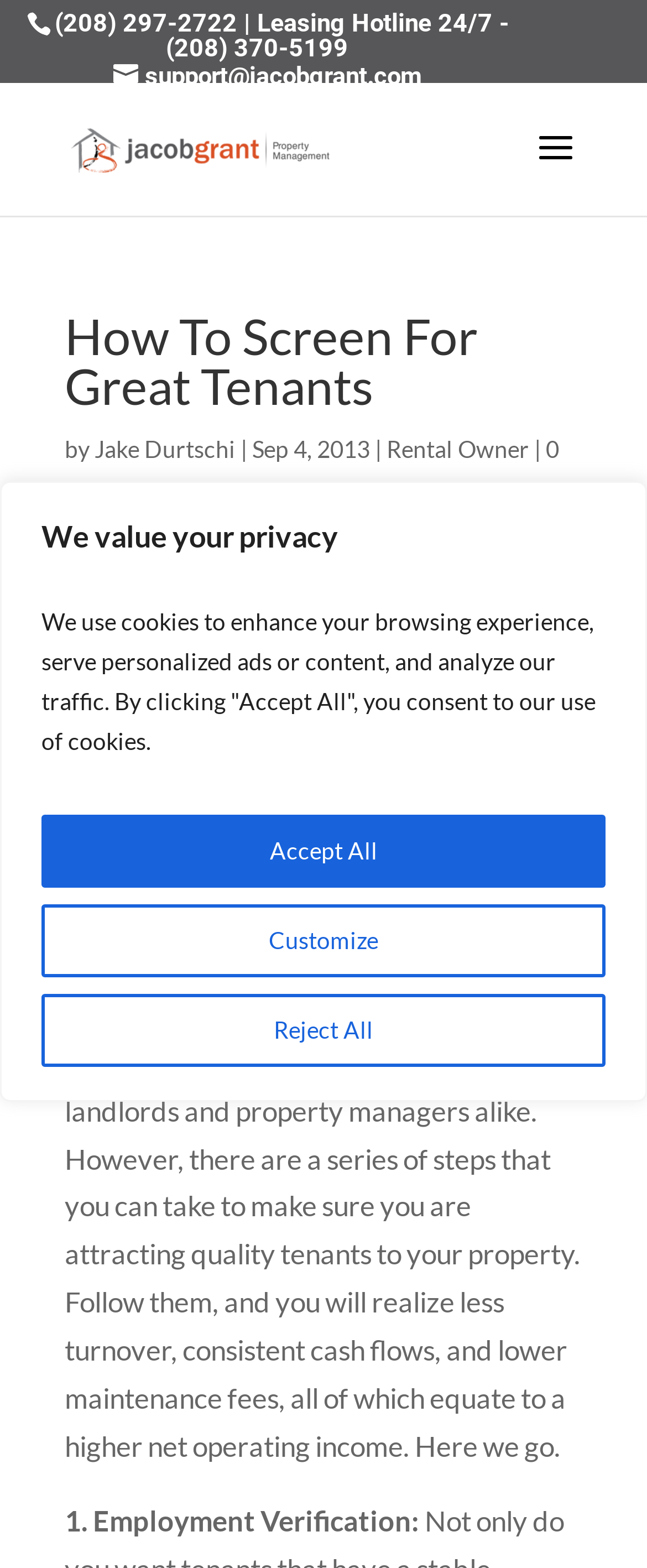Bounding box coordinates should be in the format (top-left x, top-left y, bottom-right x, bottom-right y) and all values should be floating point numbers between 0 and 1. Determine the bounding box coordinate for the UI element described as: 0 comments

[0.1, 0.277, 0.864, 0.326]